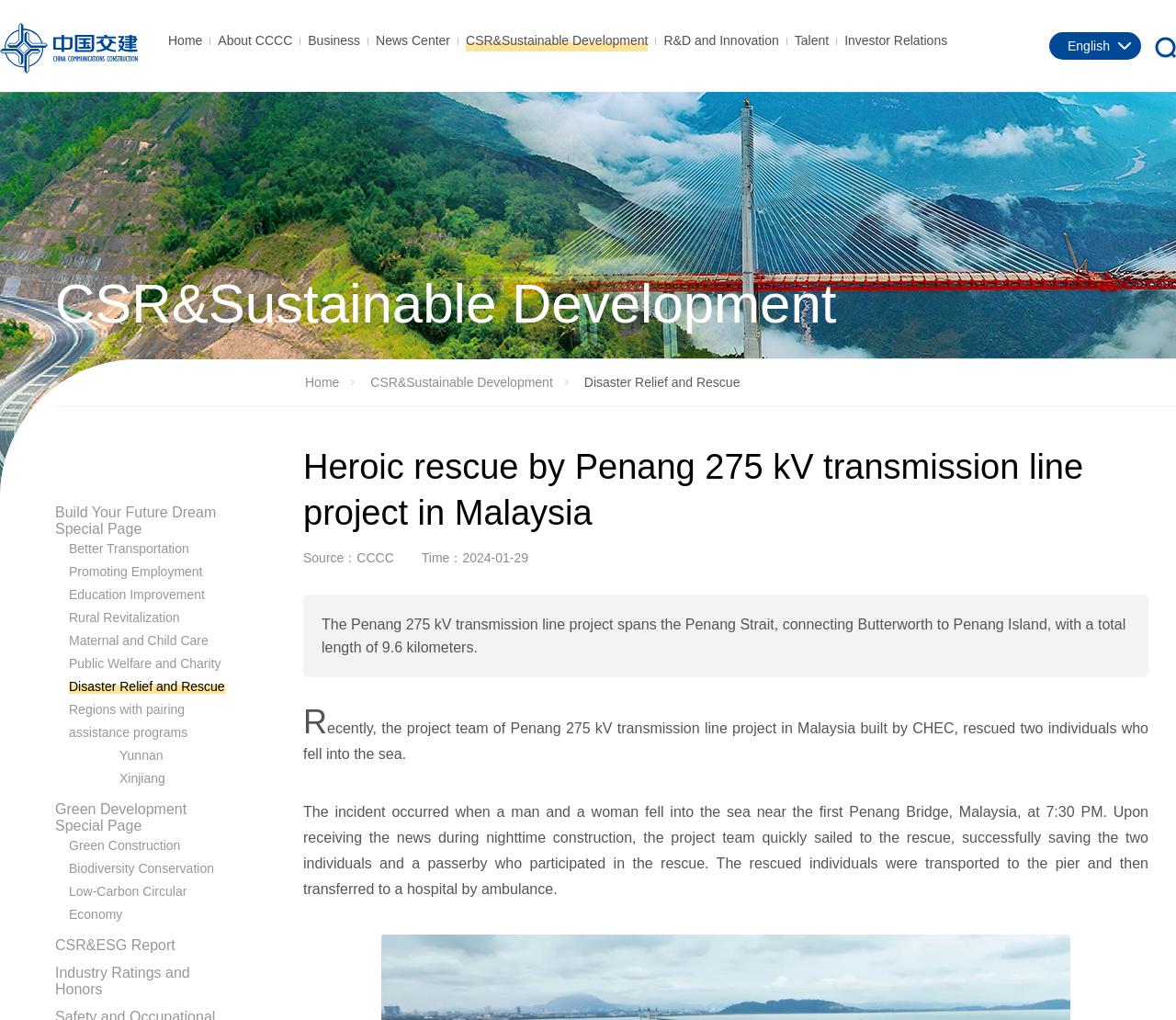Kindly provide the bounding box coordinates of the section you need to click on to fulfill the given instruction: "Contact Us".

None